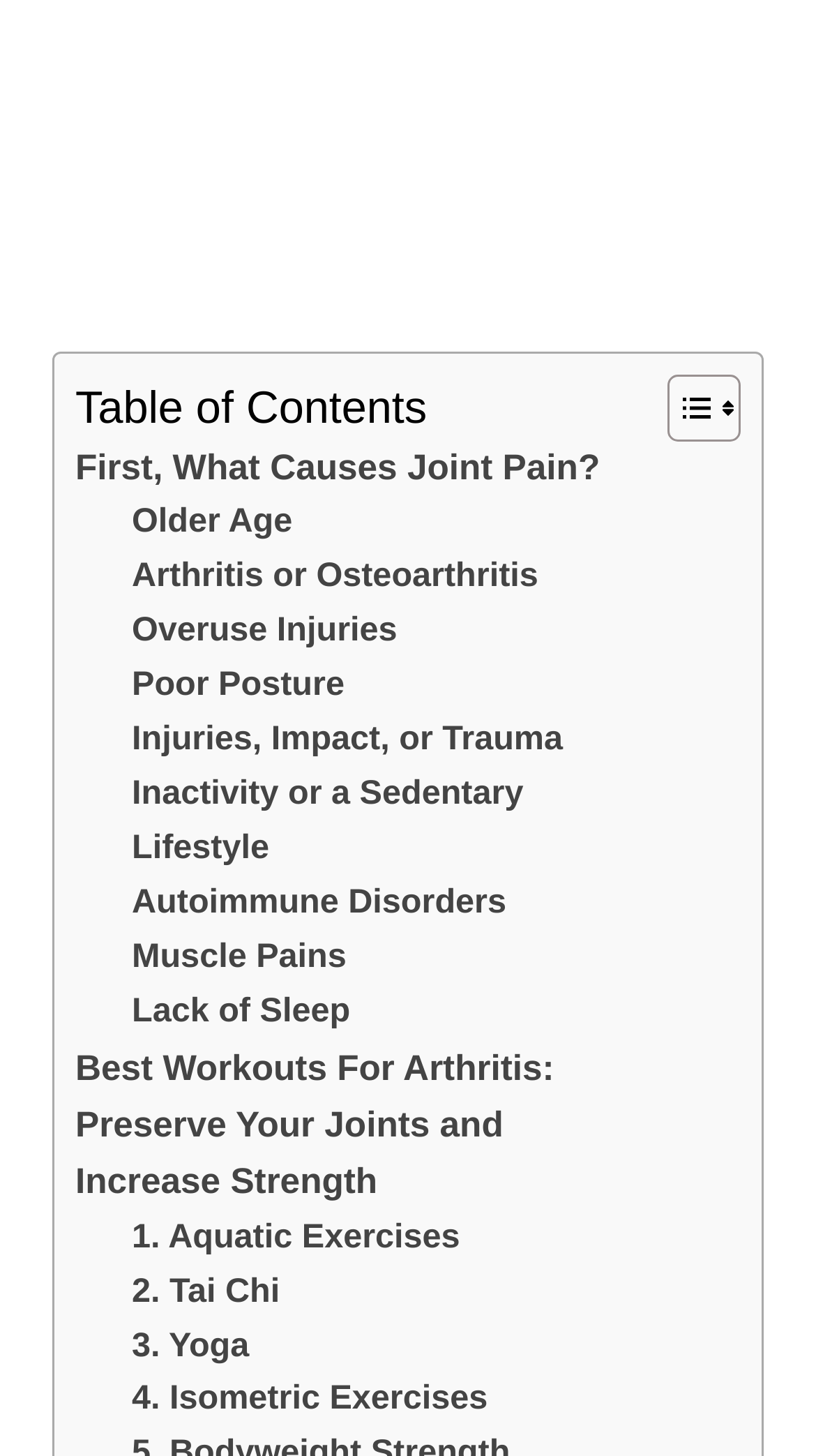Determine the coordinates of the bounding box that should be clicked to complete the instruction: "Click on 'First, What Causes Joint Pain?'". The coordinates should be represented by four float numbers between 0 and 1: [left, top, right, bottom].

[0.092, 0.302, 0.735, 0.341]